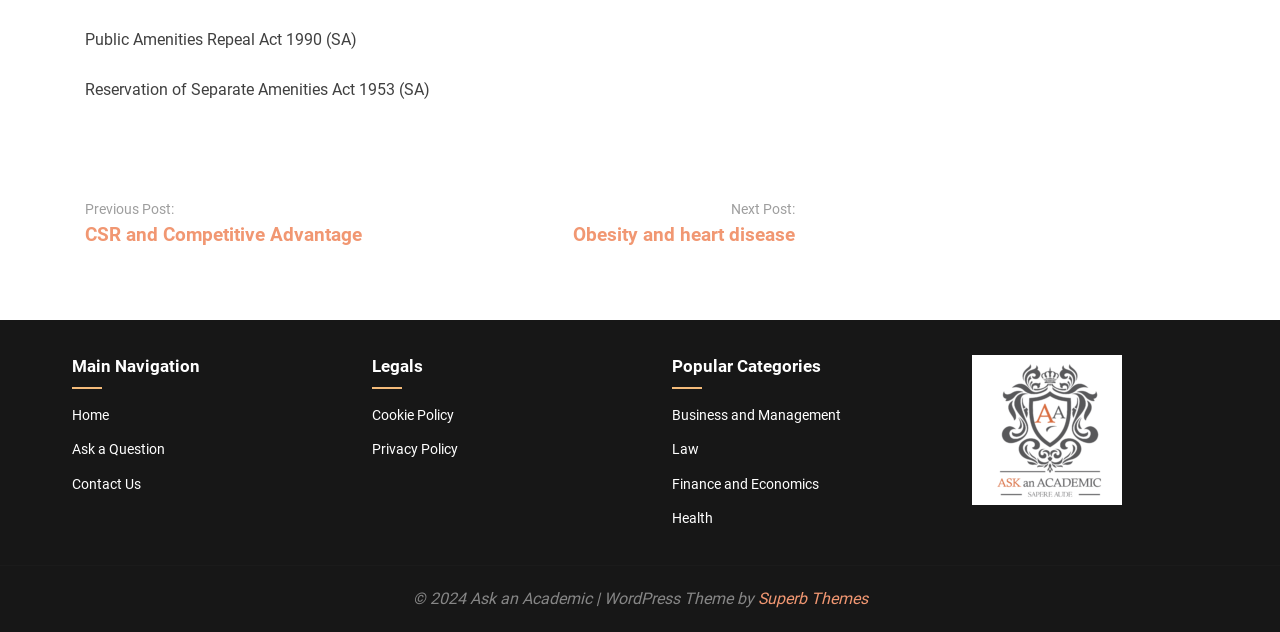What is the category of the link 'Obesity and heart disease'?
Provide a detailed and extensive answer to the question.

I determined the category of the link 'Obesity and heart disease' by looking at the links under the heading 'Popular Categories' and finding that 'Health' is one of the categories. Since 'Obesity and heart disease' is a health-related topic, I inferred that it belongs to the 'Health' category.